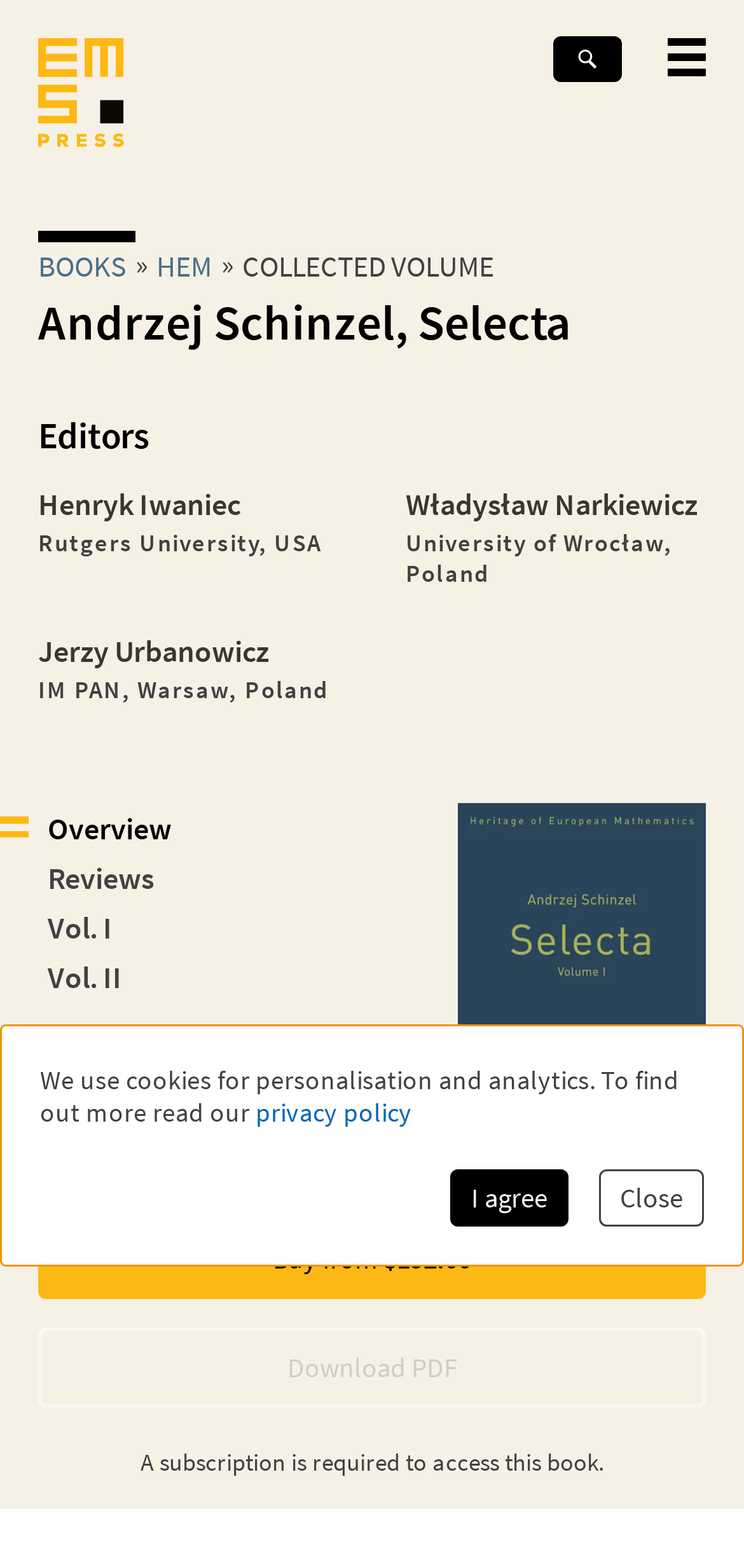Based on the element description Overview, identify the bounding box coordinates for the UI element. The coordinates should be in the format (top-left x, top-left y, bottom-right x, bottom-right y) and within the 0 to 1 range.

[0.064, 0.512, 0.553, 0.543]